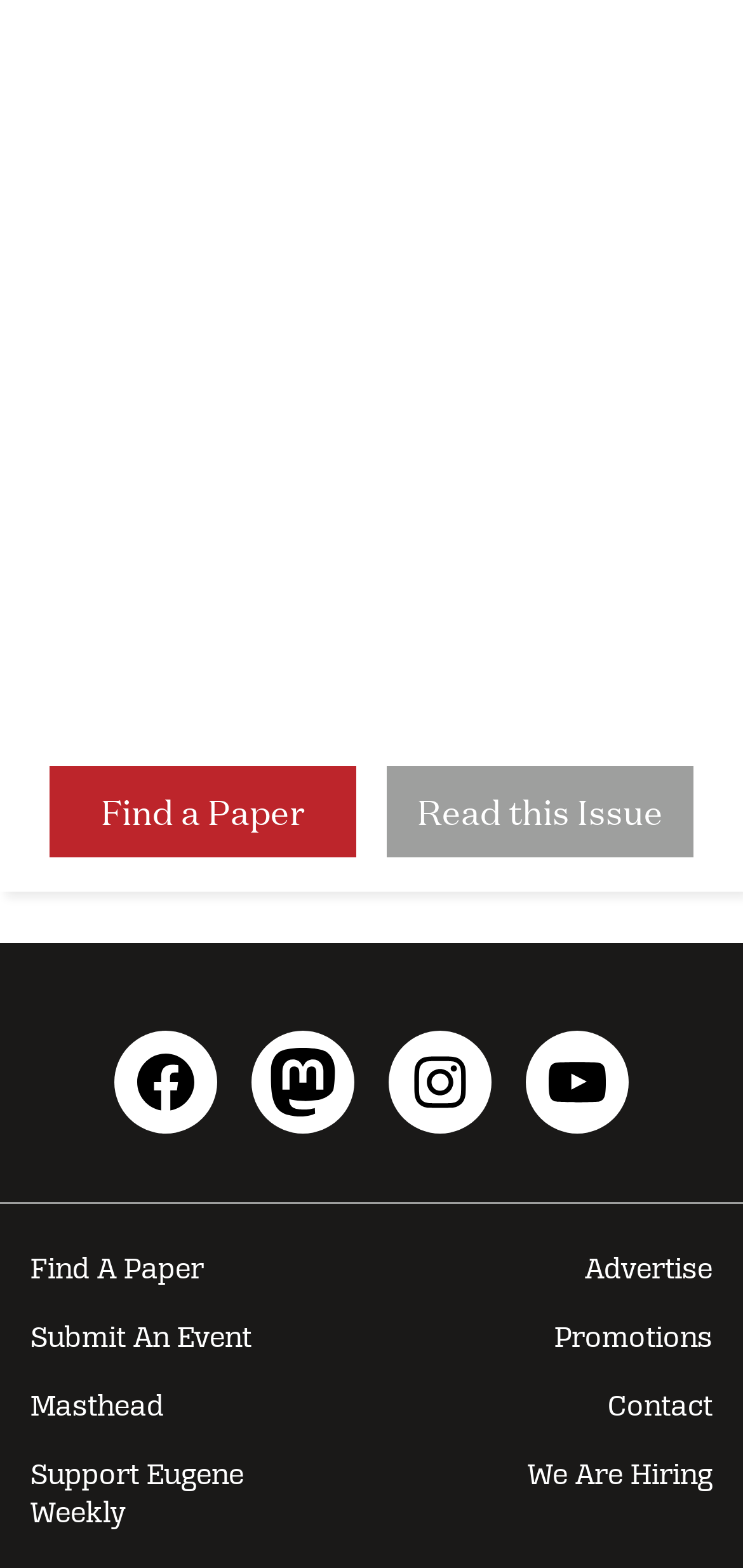Answer this question in one word or a short phrase: How many social media links are present?

4